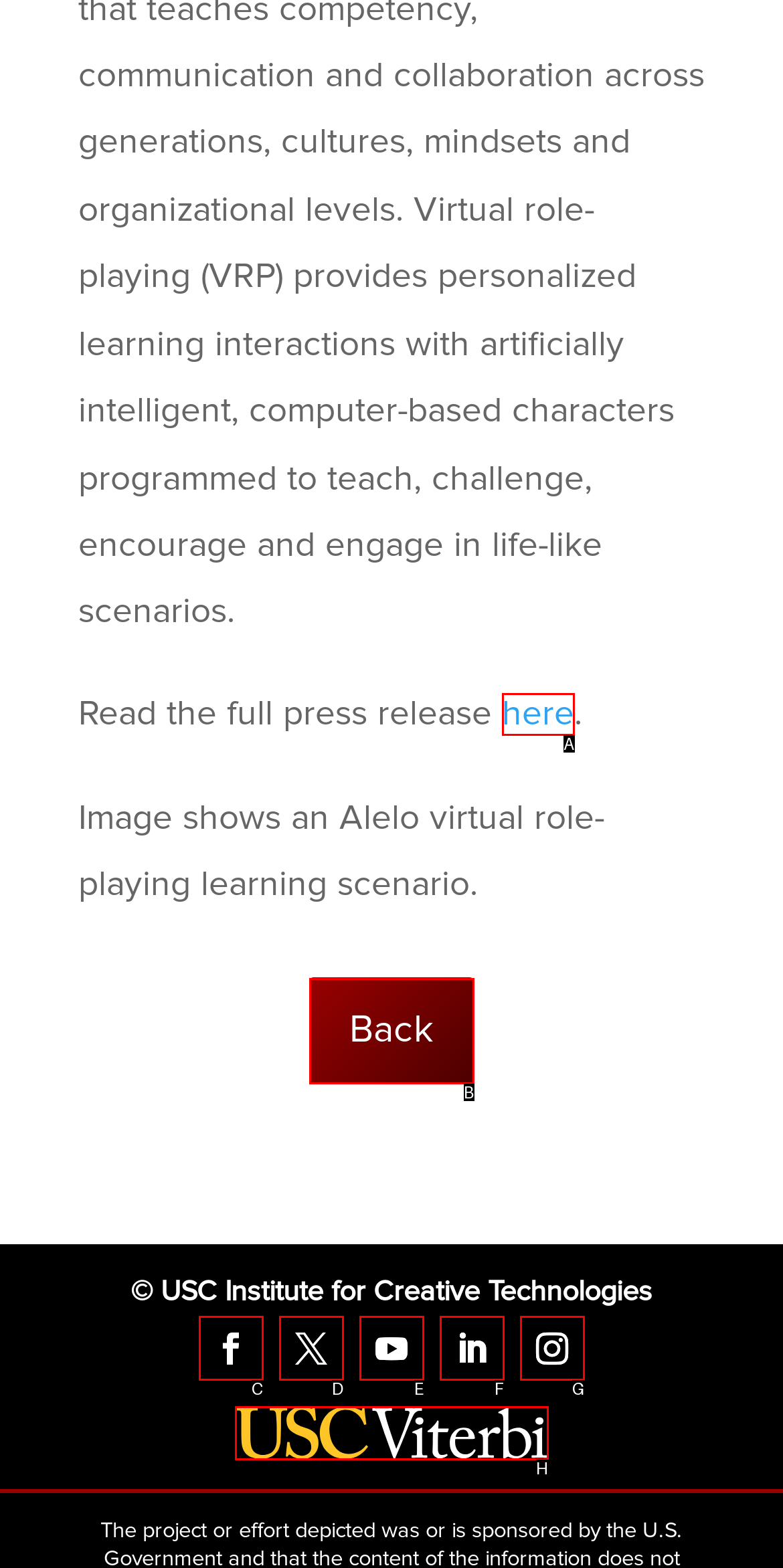Identify the correct UI element to click to follow this instruction: View USC Viterbi Logo
Respond with the letter of the appropriate choice from the displayed options.

H